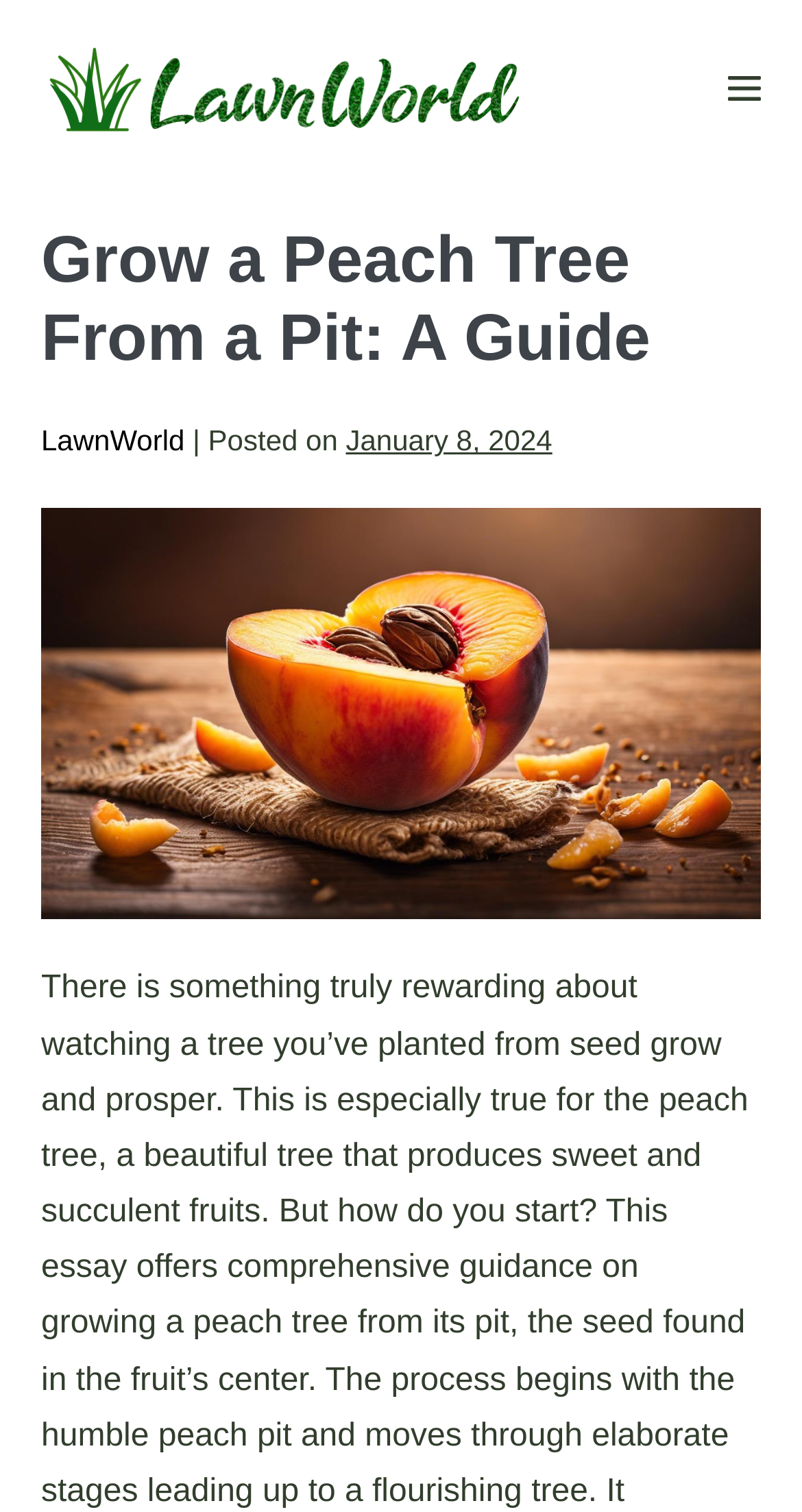Reply to the question with a single word or phrase:
What is the purpose of the button in the top-right corner?

Mobile Site Navigation